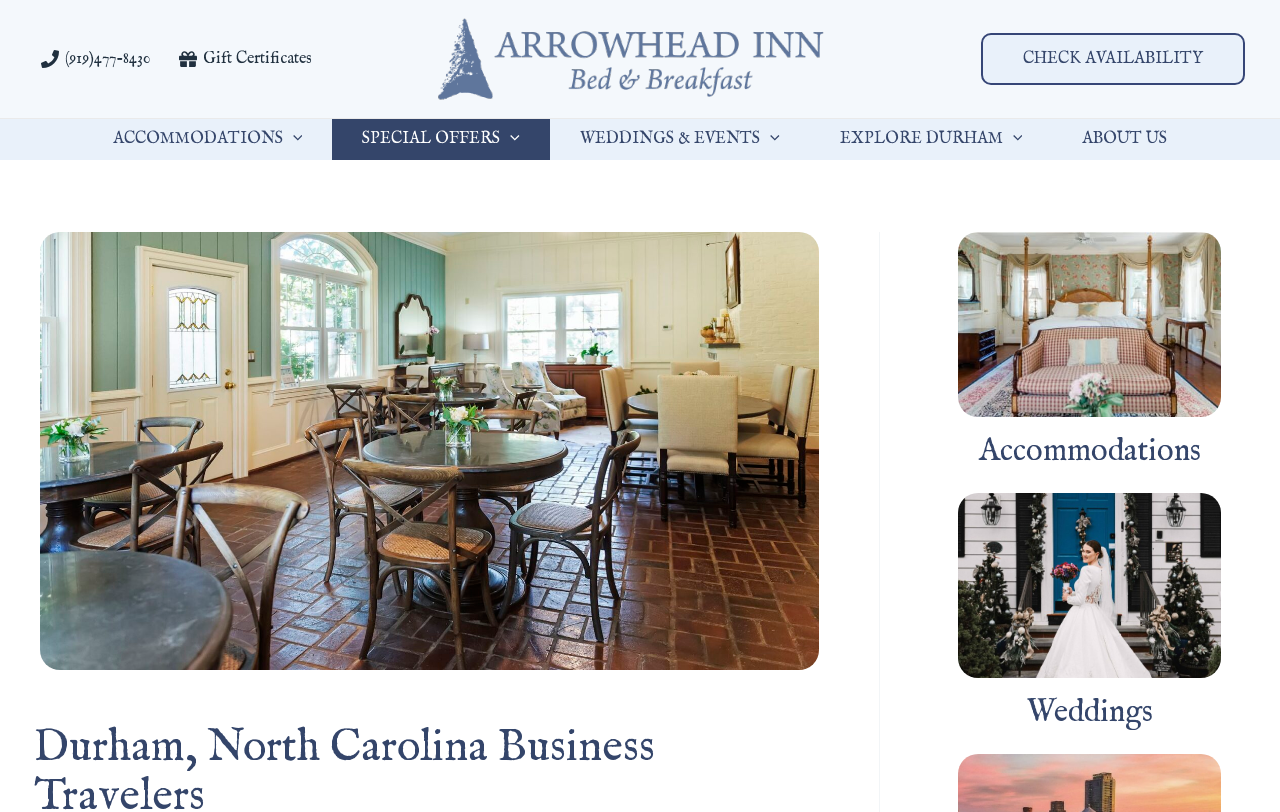Please provide a short answer using a single word or phrase for the question:
What is the phone number to contact?

(919)477-8430